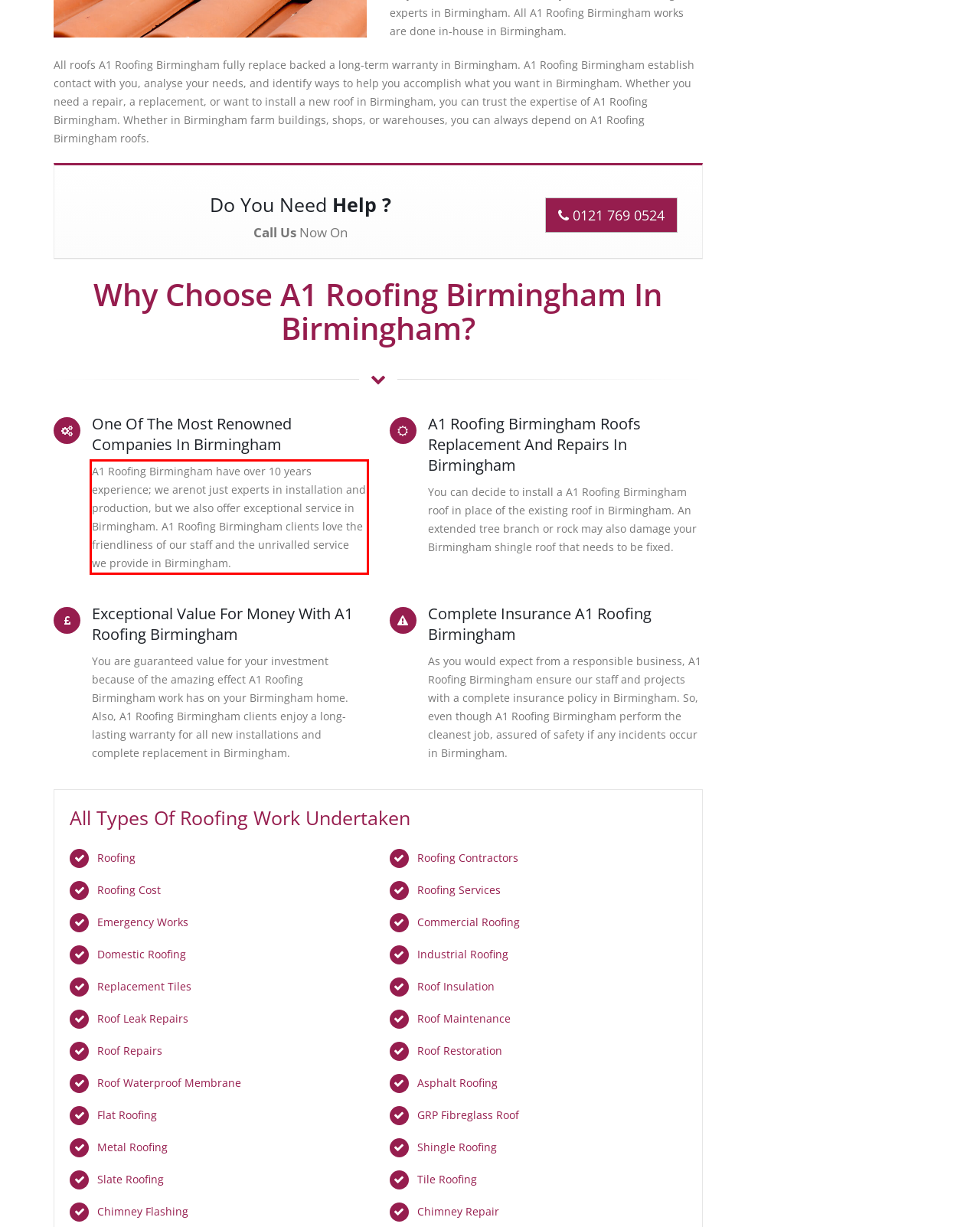Using the webpage screenshot, recognize and capture the text within the red bounding box.

A1 Roofing Birmingham have over 10 years experience; we arenot just experts in installation and production, but we also offer exceptional service in Birmingham. A1 Roofing Birmingham clients love the friendliness of our staff and the unrivalled service we provide in Birmingham.